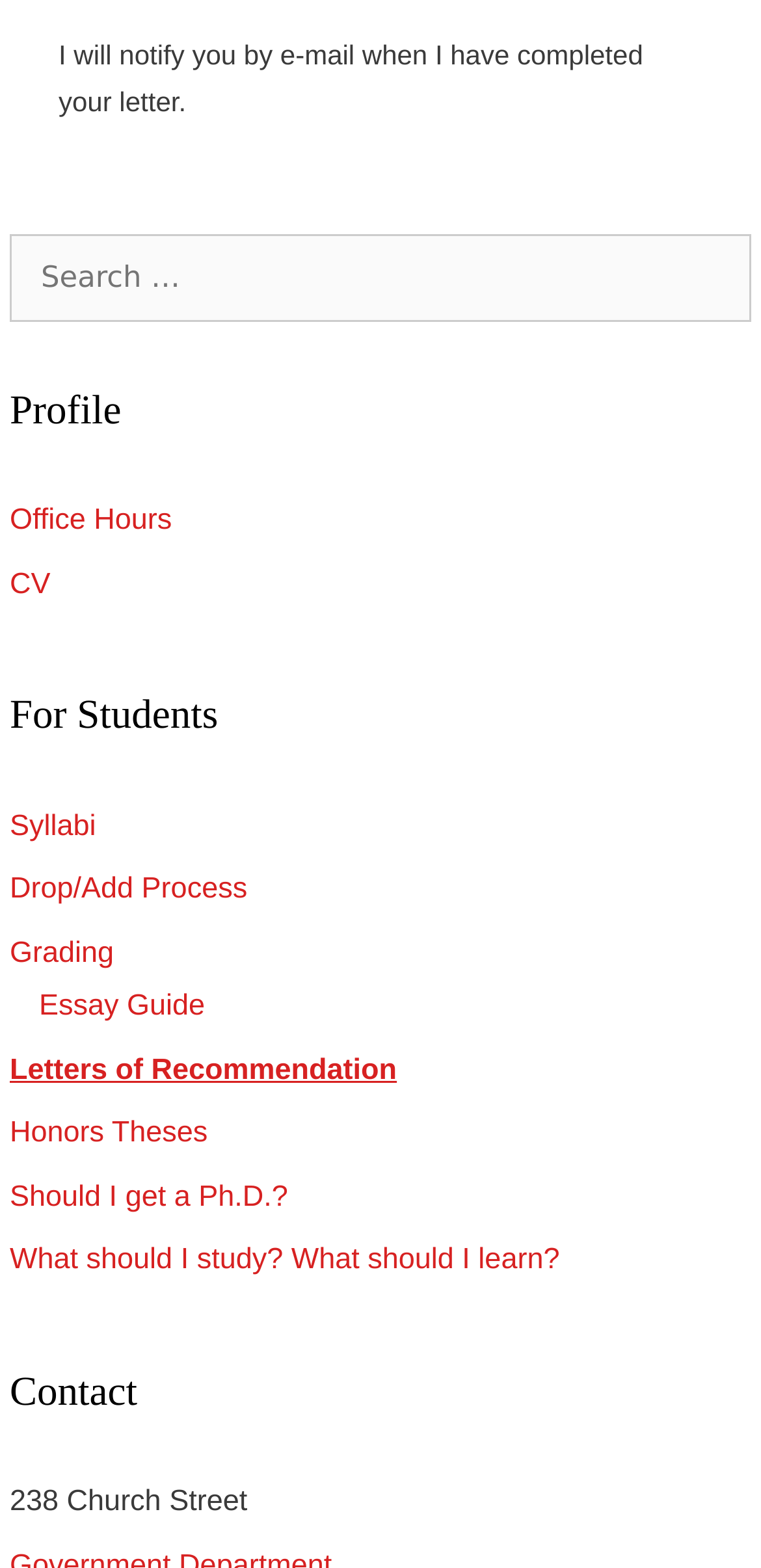Use a single word or phrase to answer the question: 
How many sections are there on this webpage?

3